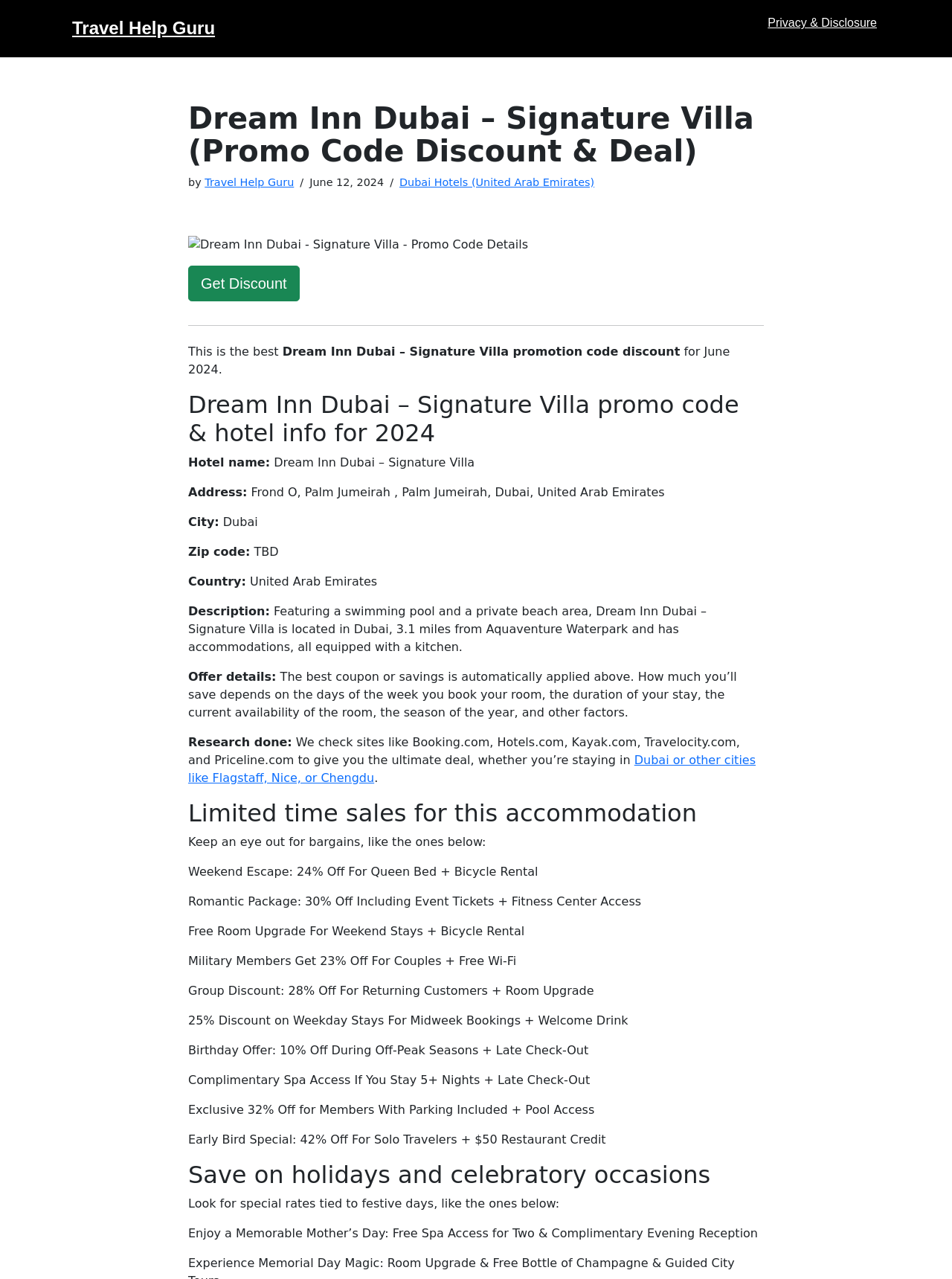Determine the bounding box coordinates for the UI element matching this description: "Skip to content".

[0.0, 0.019, 0.023, 0.03]